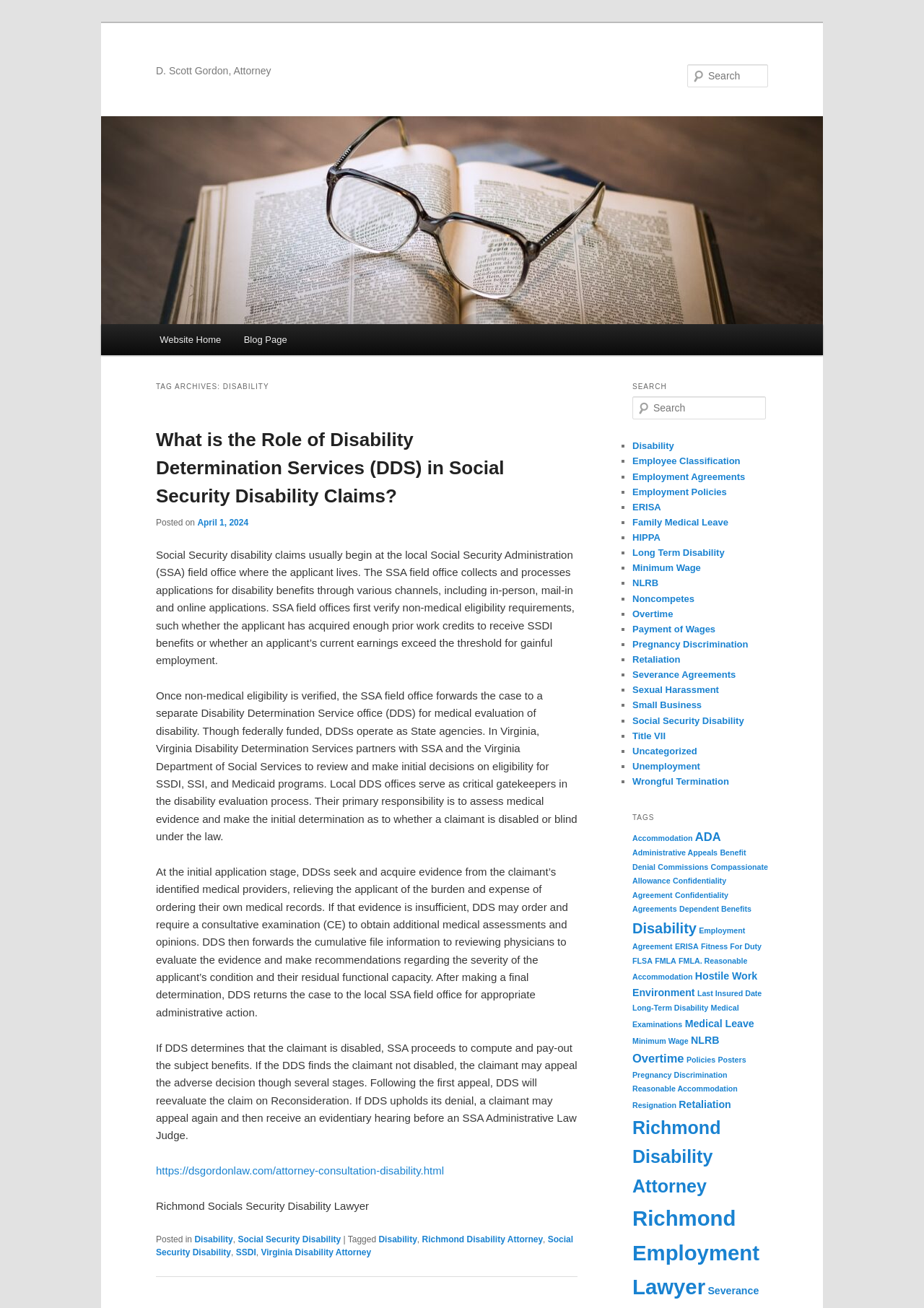Give the bounding box coordinates for the element described by: "Thighs".

None